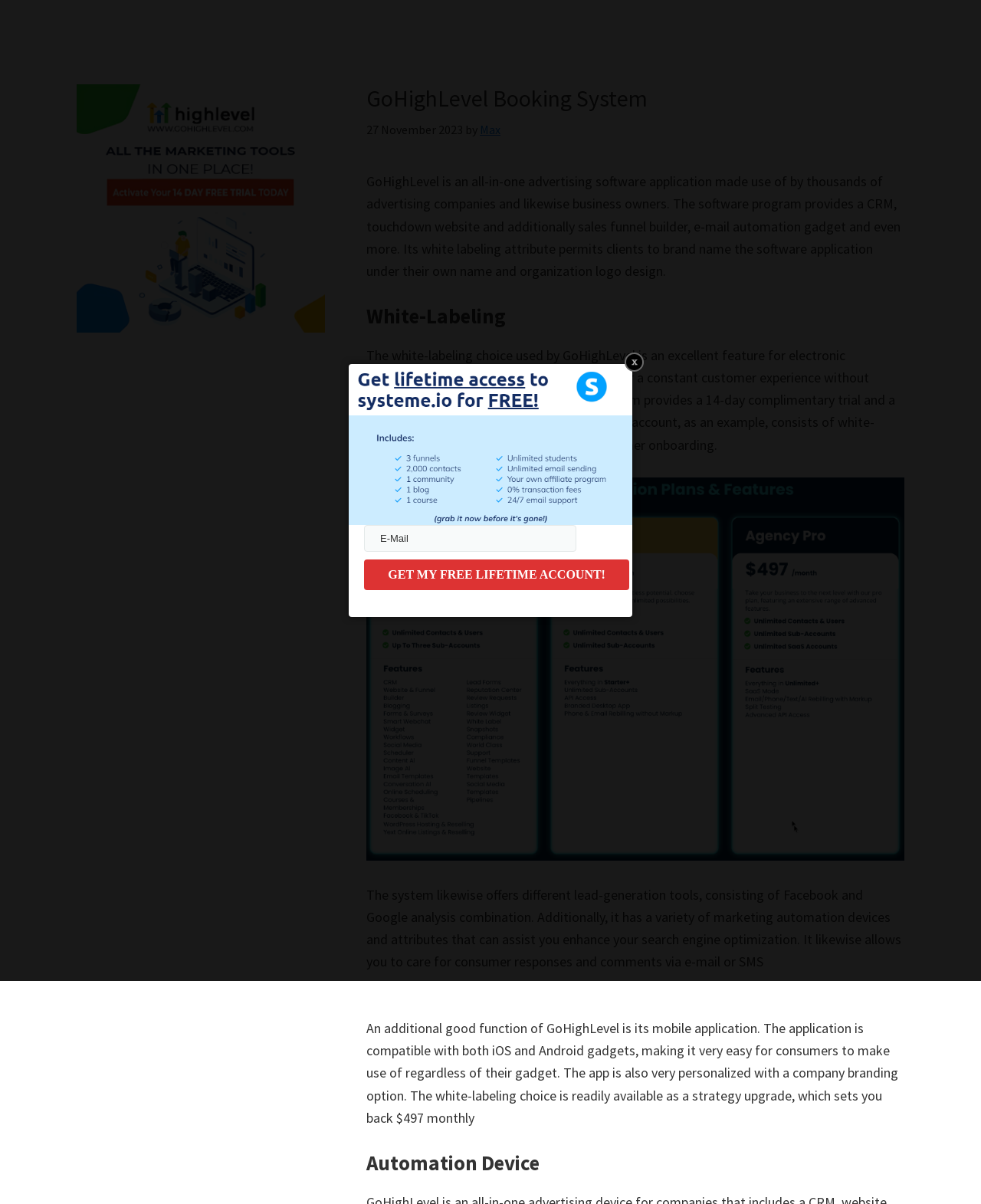What is the purpose of the white-labeling feature?
Please provide a single word or phrase in response based on the screenshot.

To offer a consistent customer experience